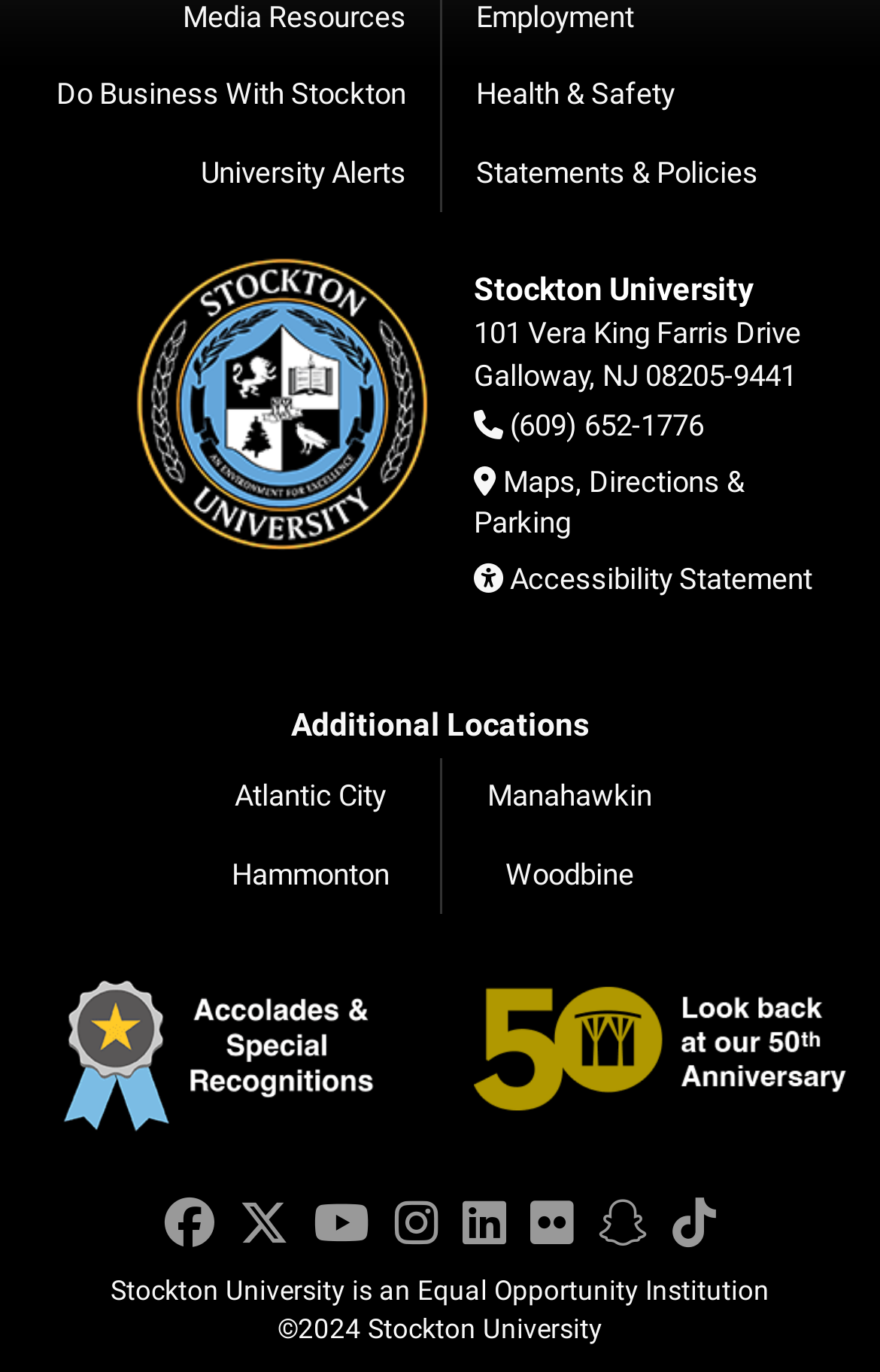Provide a brief response to the question below using a single word or phrase: 
How many social media links are there?

8